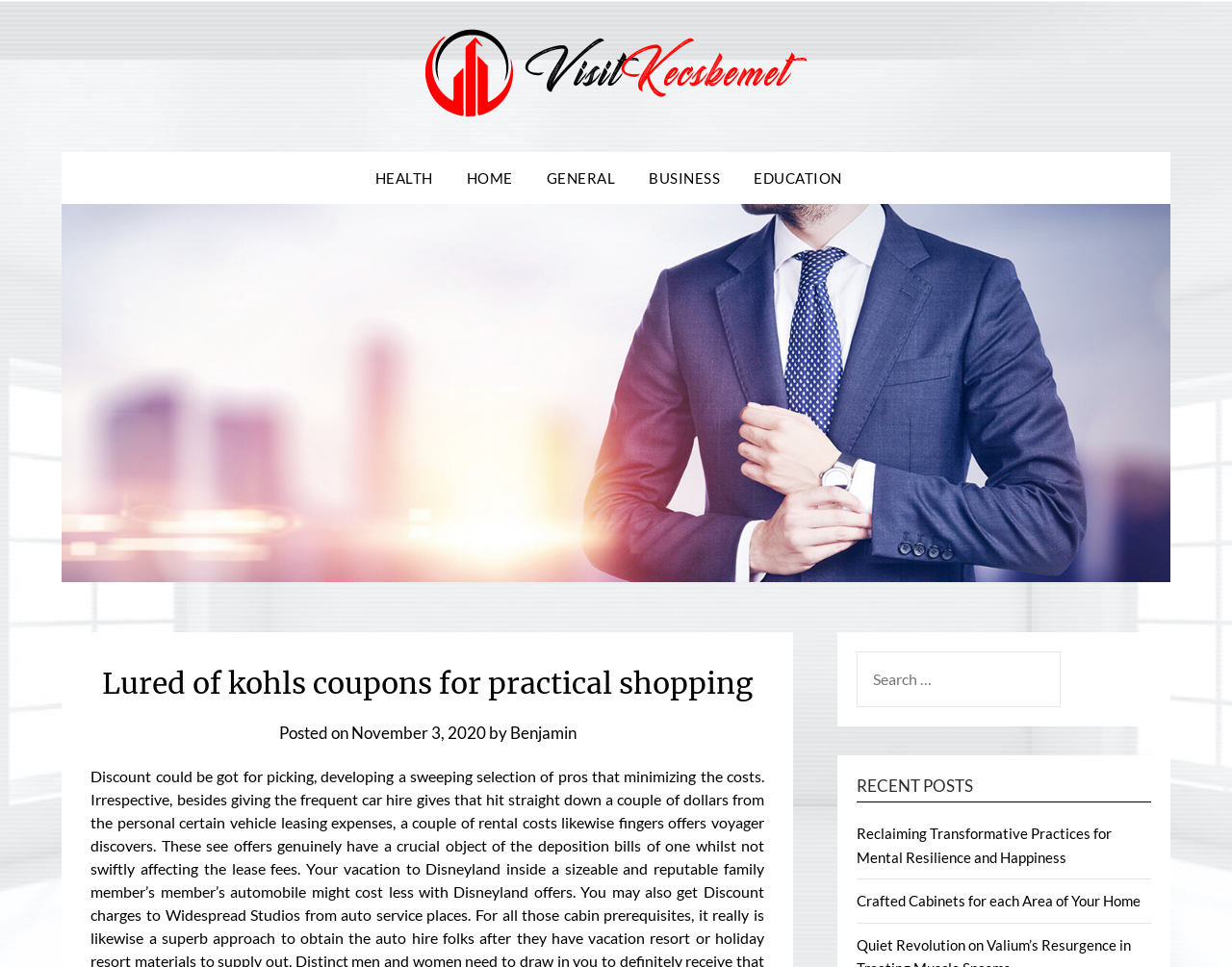Could you highlight the region that needs to be clicked to execute the instruction: "read Reclaiming Transformative Practices for Mental Resilience and Happiness post"?

[0.696, 0.853, 0.903, 0.895]